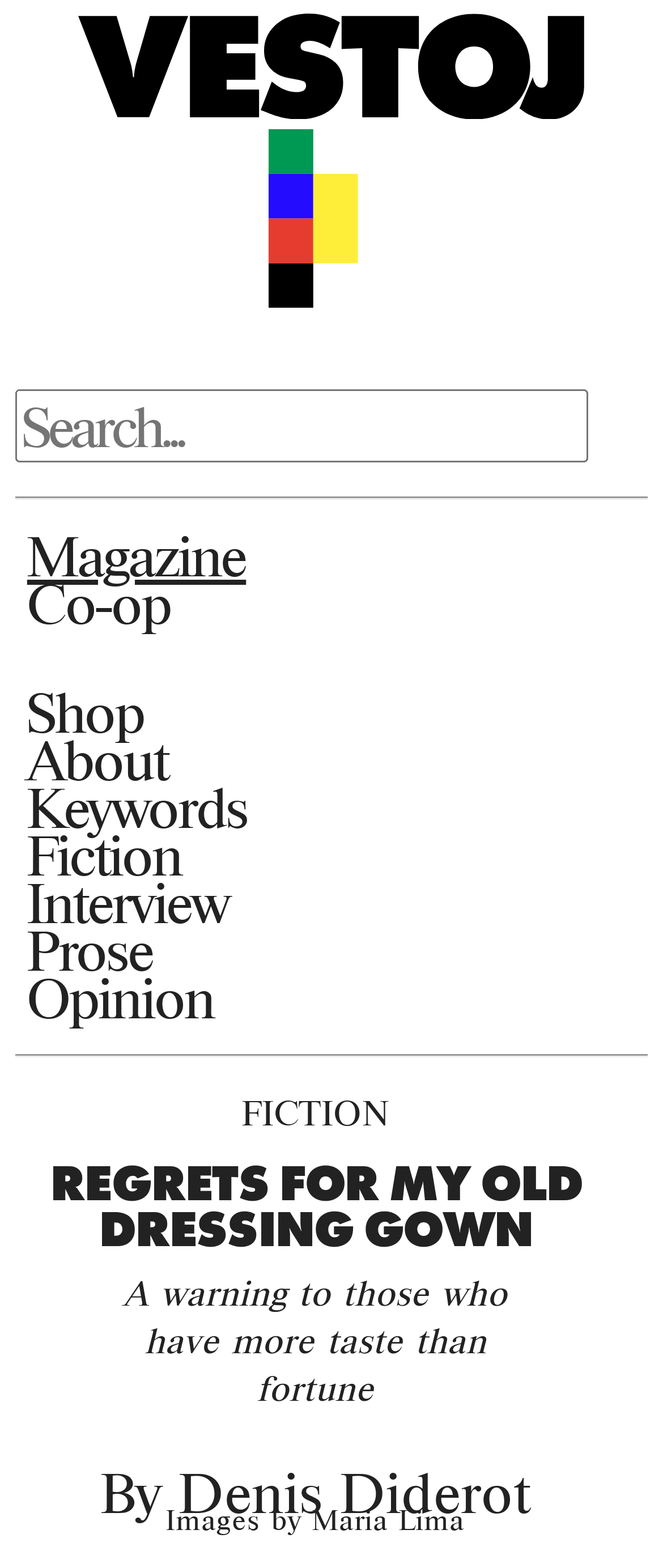Use a single word or phrase to respond to the question:
How many links are there in the navigation menu?

7